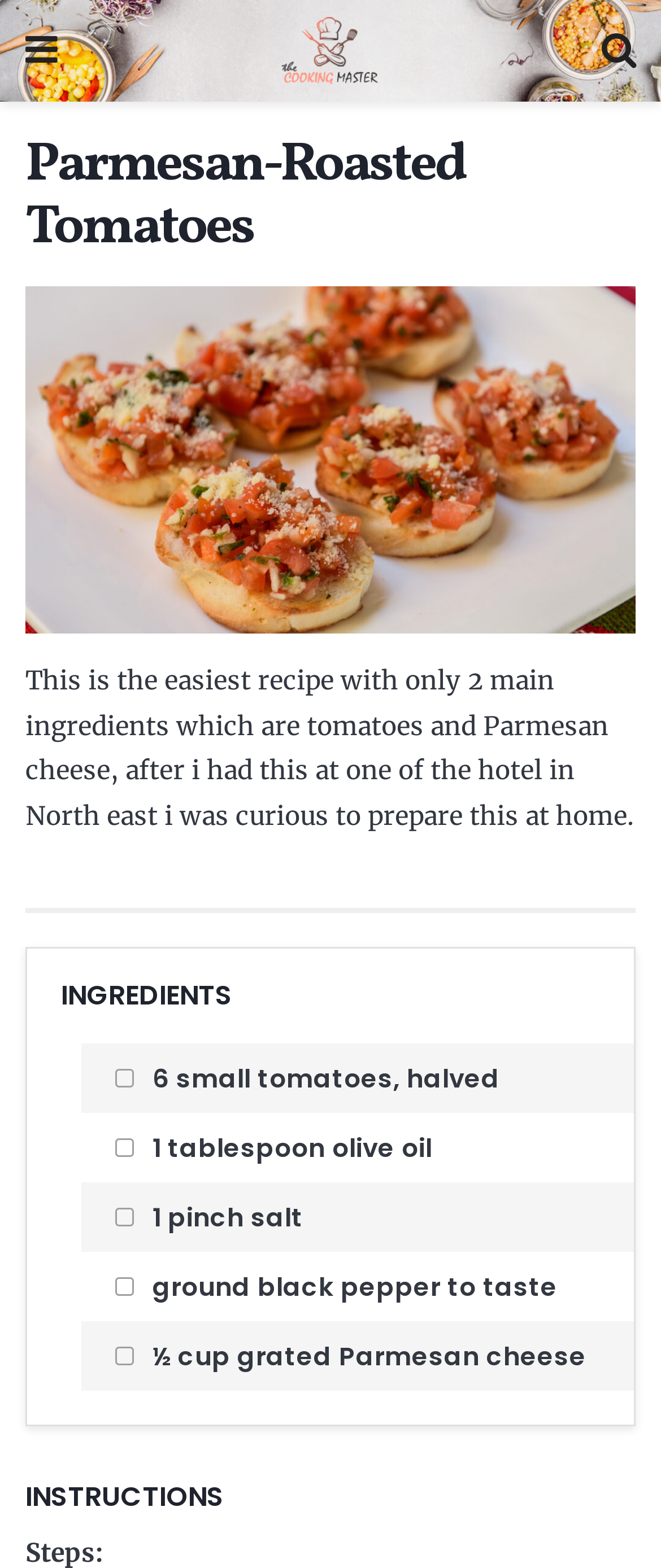What are the two main ingredients?
Look at the image and answer the question using a single word or phrase.

Tomatoes and Parmesan cheese